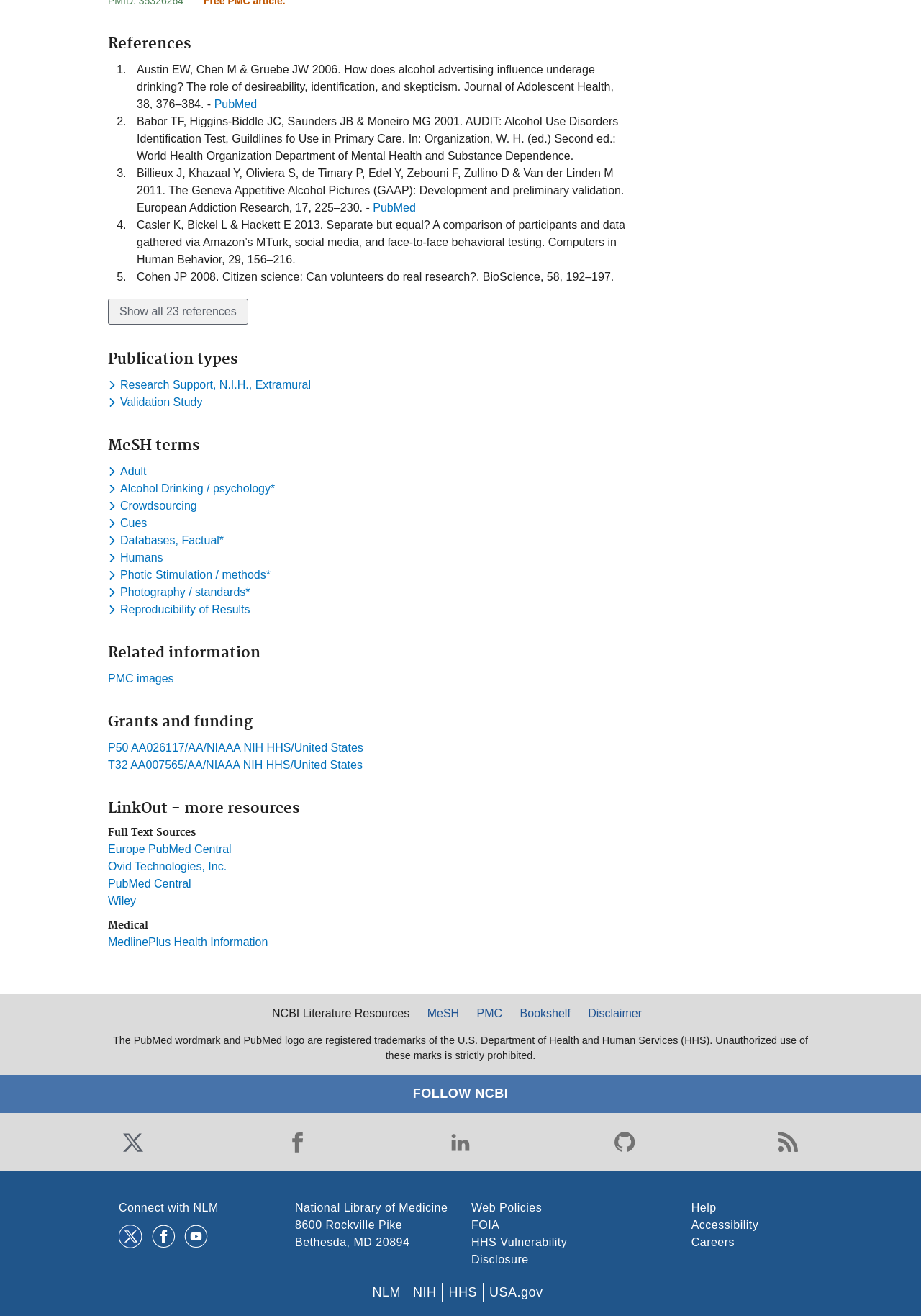Find the bounding box coordinates for the element that must be clicked to complete the instruction: "View PMC images". The coordinates should be four float numbers between 0 and 1, indicated as [left, top, right, bottom].

[0.117, 0.511, 0.189, 0.52]